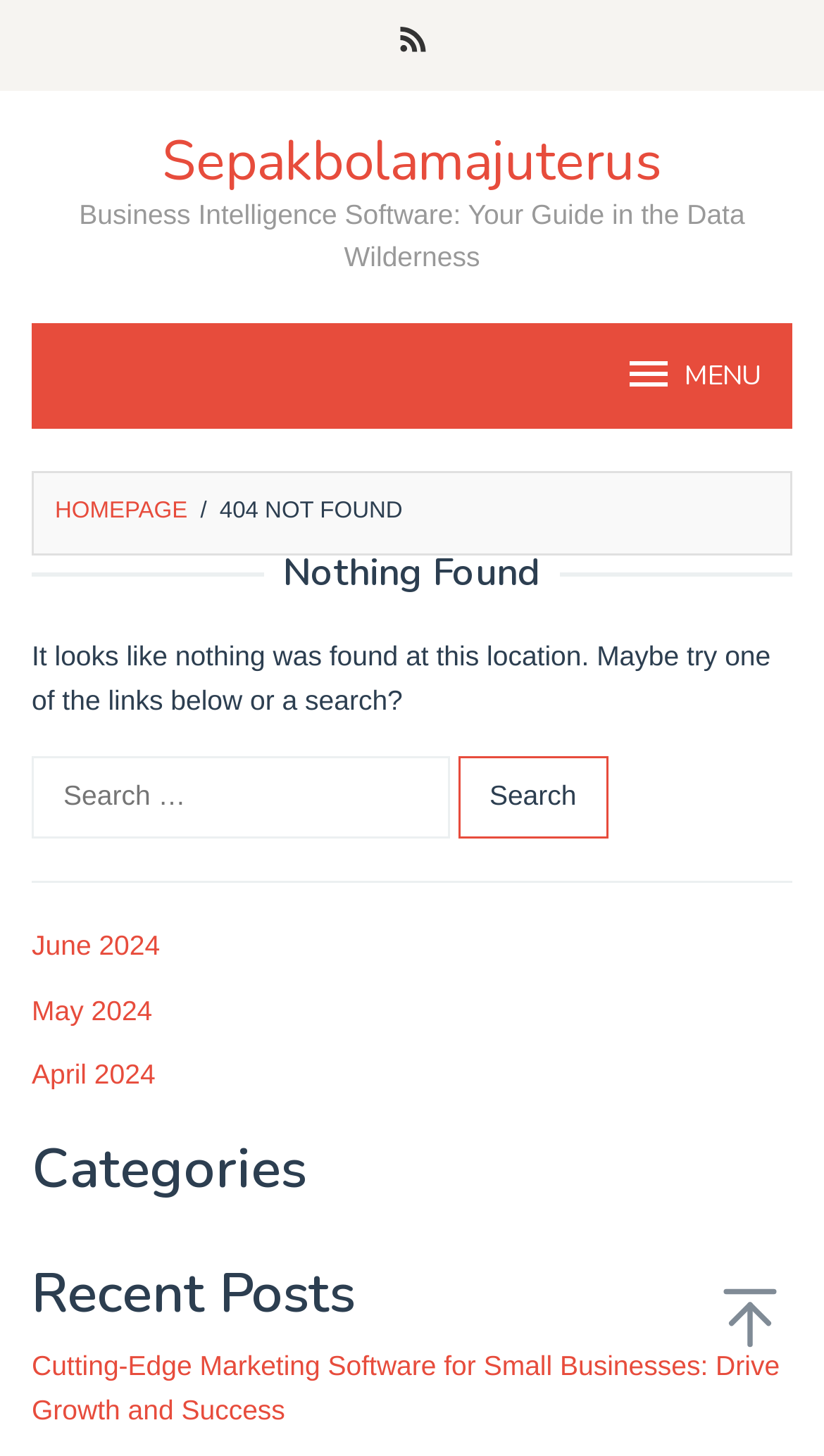How many links are available under 'Recent Posts'?
Refer to the image and provide a one-word or short phrase answer.

1